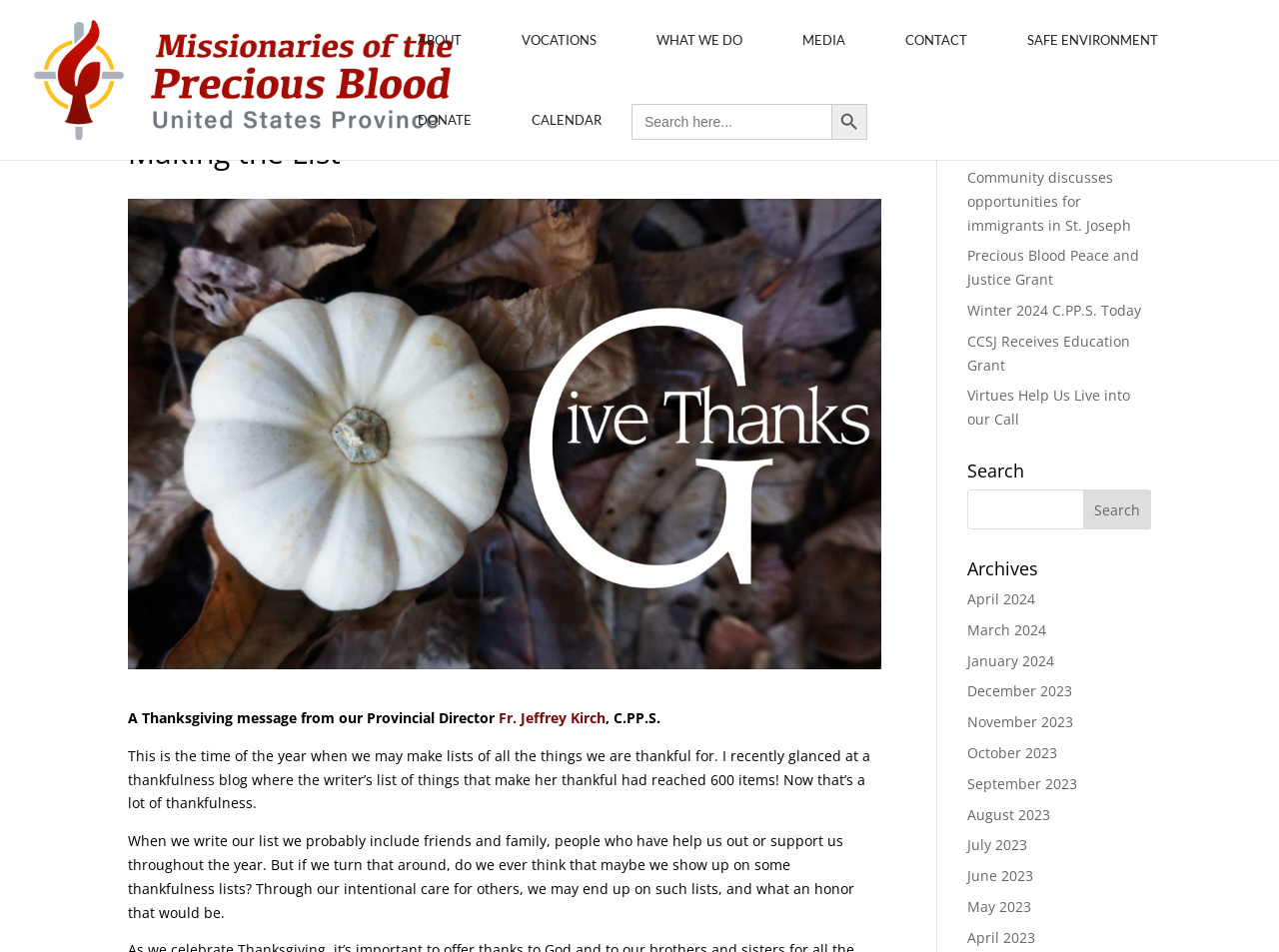Please determine the bounding box coordinates for the element that should be clicked to follow these instructions: "Donate to the Missionaries of the Precious Blood".

[0.303, 0.084, 0.392, 0.168]